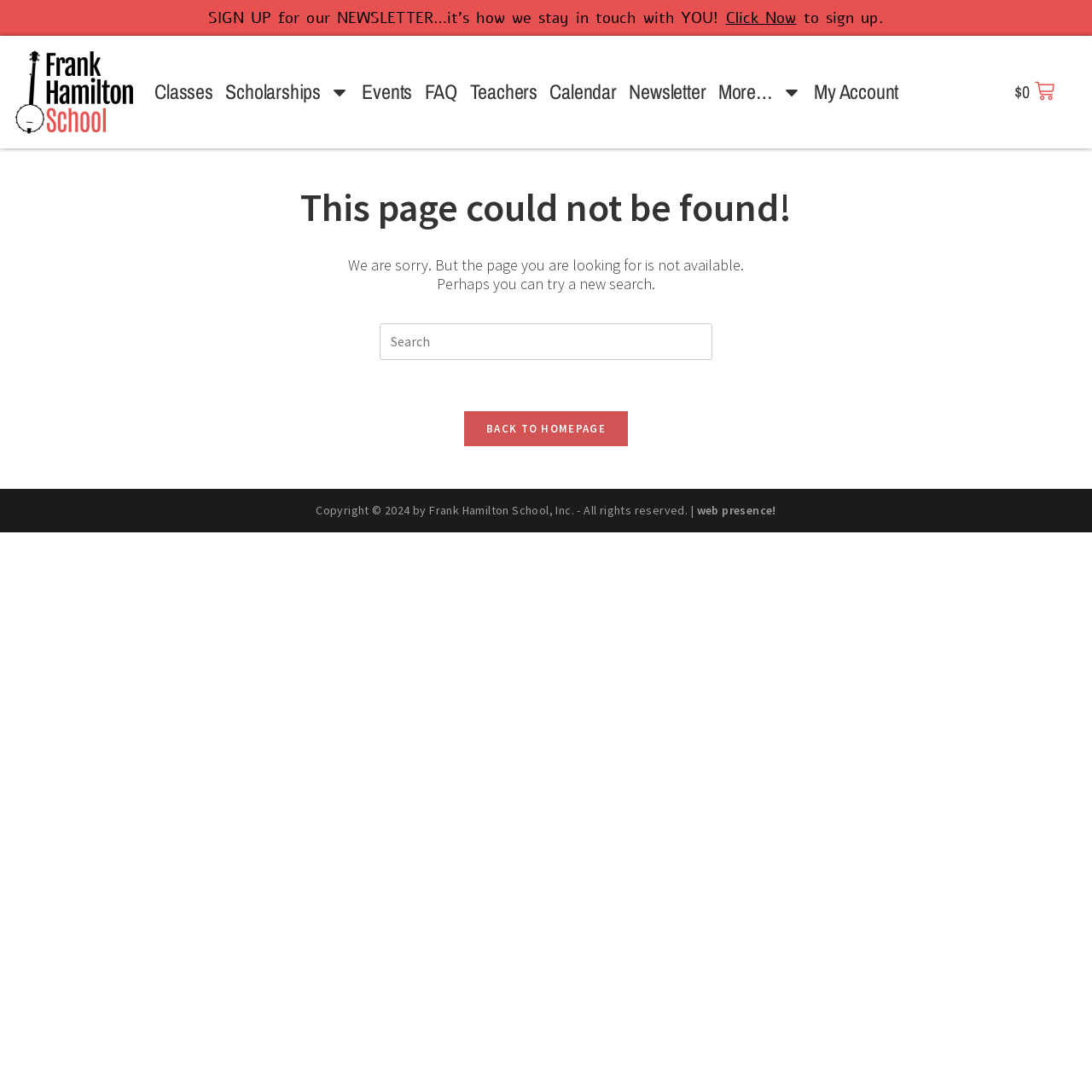Please identify the bounding box coordinates of the element that needs to be clicked to execute the following command: "View the calendar". Provide the bounding box using four float numbers between 0 and 1, formatted as [left, top, right, bottom].

[0.498, 0.07, 0.57, 0.098]